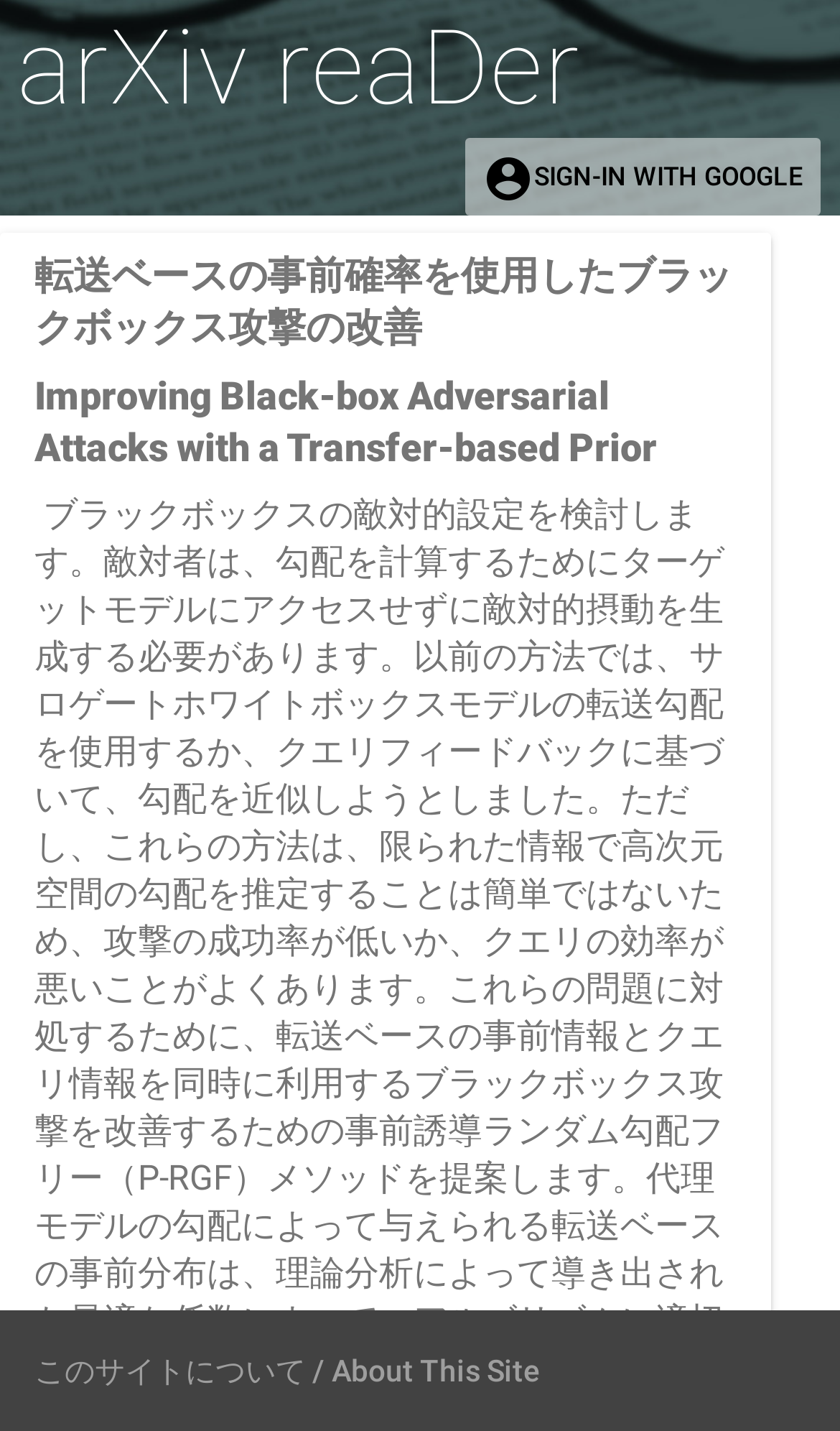What is the relationship between the two text blocks at the top of the page?
Can you provide an in-depth and detailed response to the question?

The two text blocks at the top of the page have the same content, but in different languages. The top block is in Japanese, while the bottom block is in English. This suggests that the webpage is providing the same information in multiple languages to cater to a diverse audience.